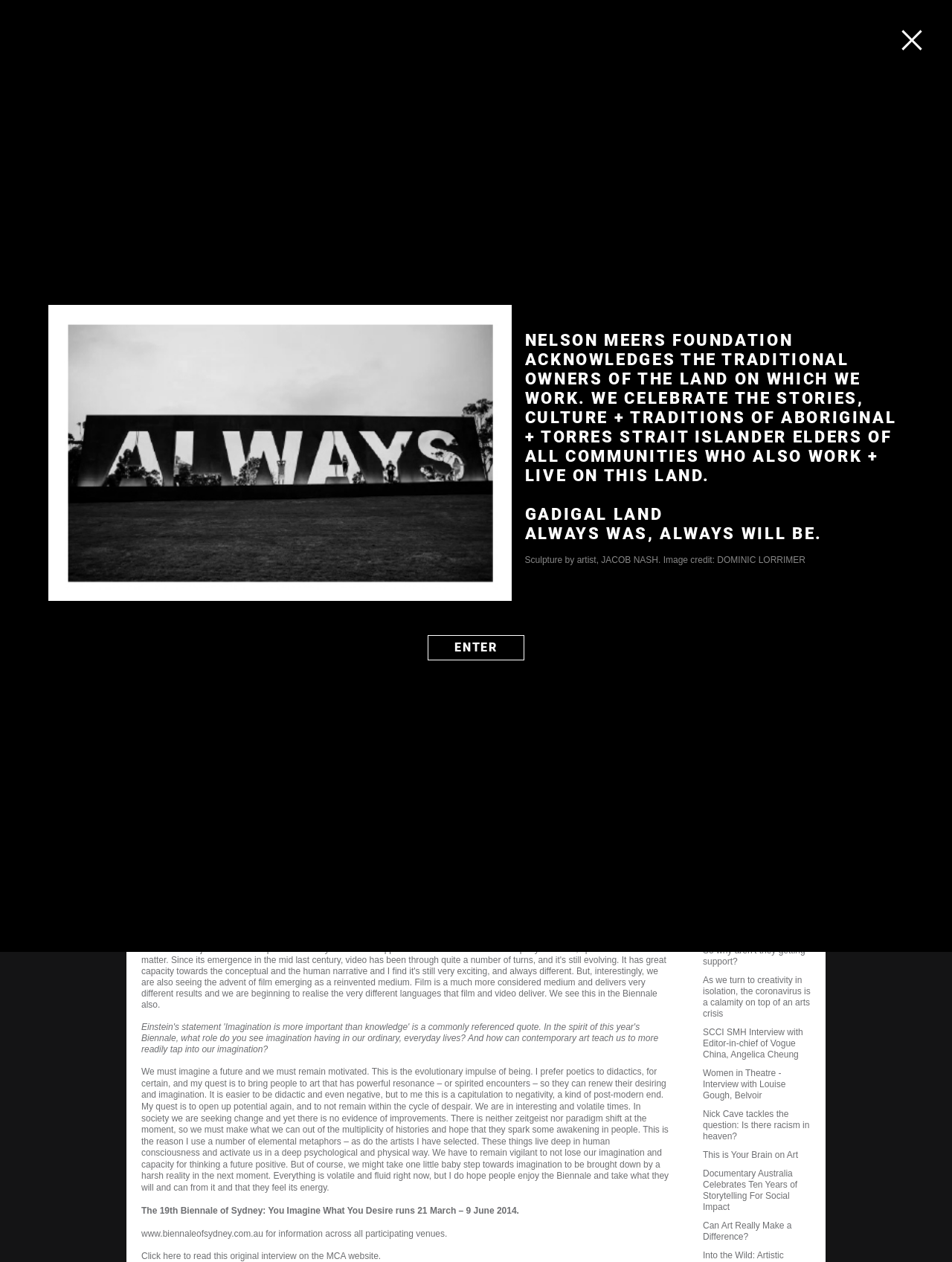Please locate the bounding box coordinates of the element that needs to be clicked to achieve the following instruction: "Explore the Biennale of Sydney 2014". The coordinates should be four float numbers between 0 and 1, i.e., [left, top, right, bottom].

[0.148, 0.955, 0.413, 0.963]